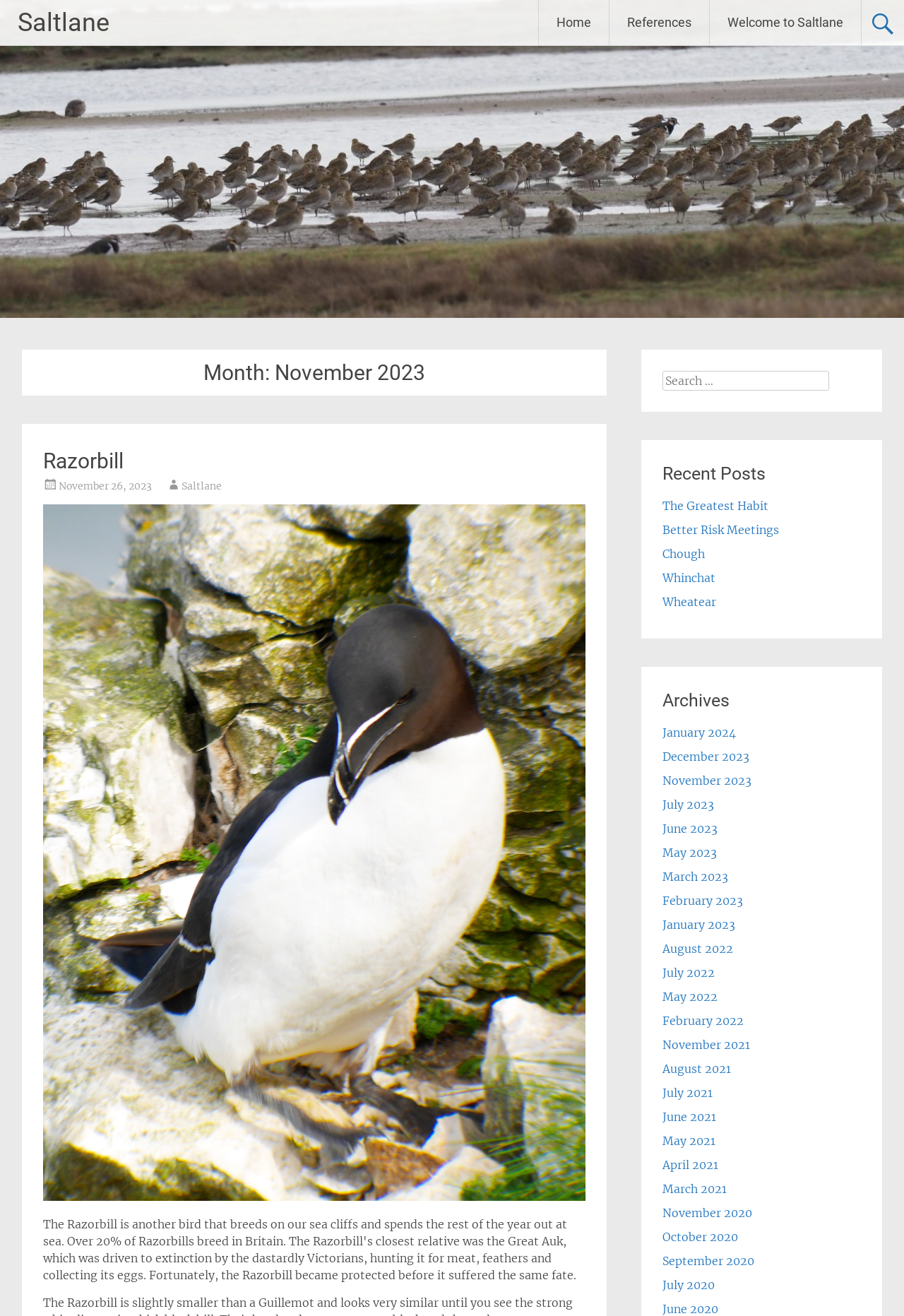From the webpage screenshot, identify the region described by June 2021. Provide the bounding box coordinates as (top-left x, top-left y, bottom-right x, bottom-right y), with each value being a floating point number between 0 and 1.

[0.733, 0.843, 0.792, 0.854]